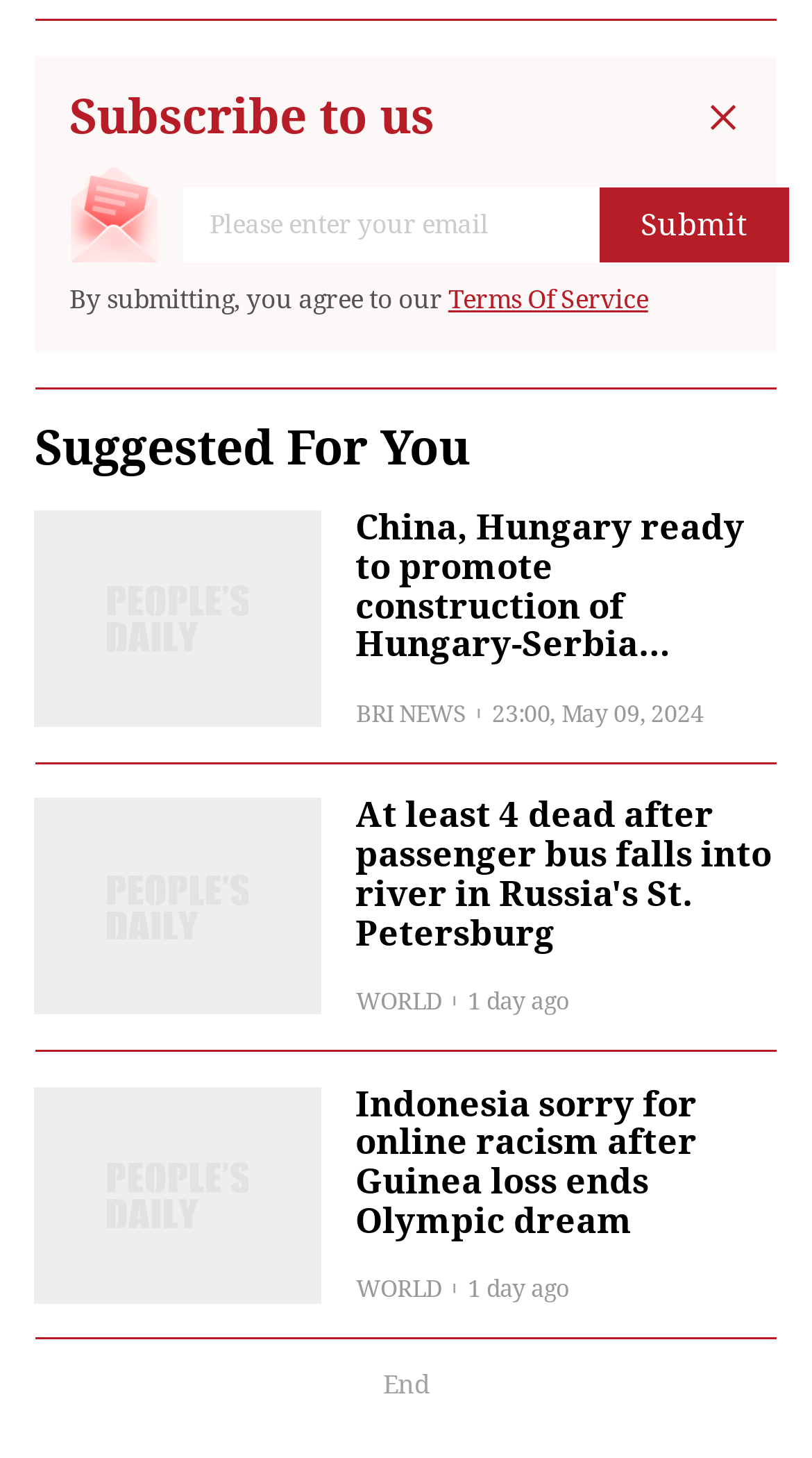Provide a short answer to the following question with just one word or phrase: What is the topic of the first news article?

Hungary-Serbia Railway